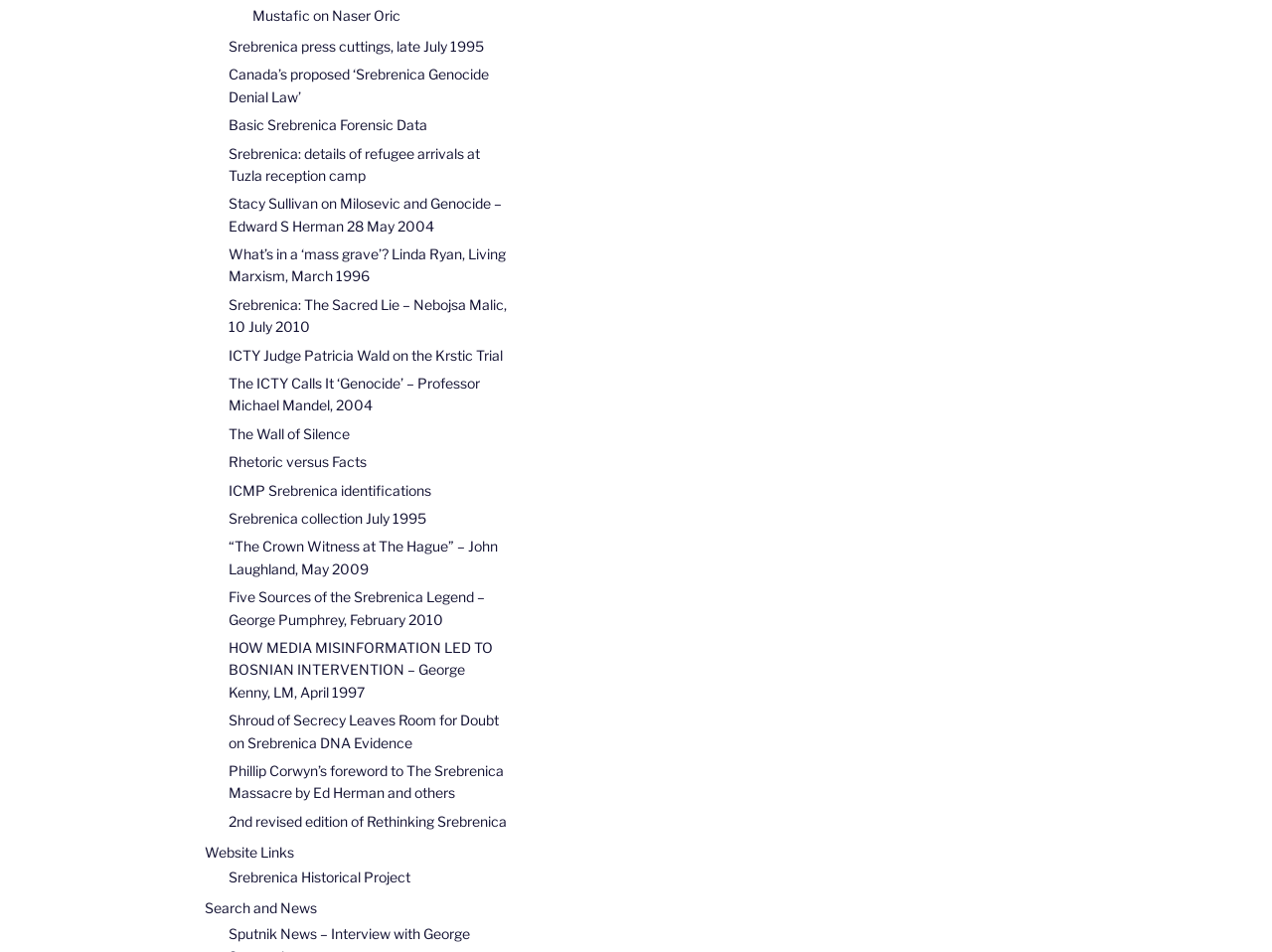Please determine the bounding box coordinates for the UI element described as: "Search and News".

[0.161, 0.945, 0.249, 0.963]